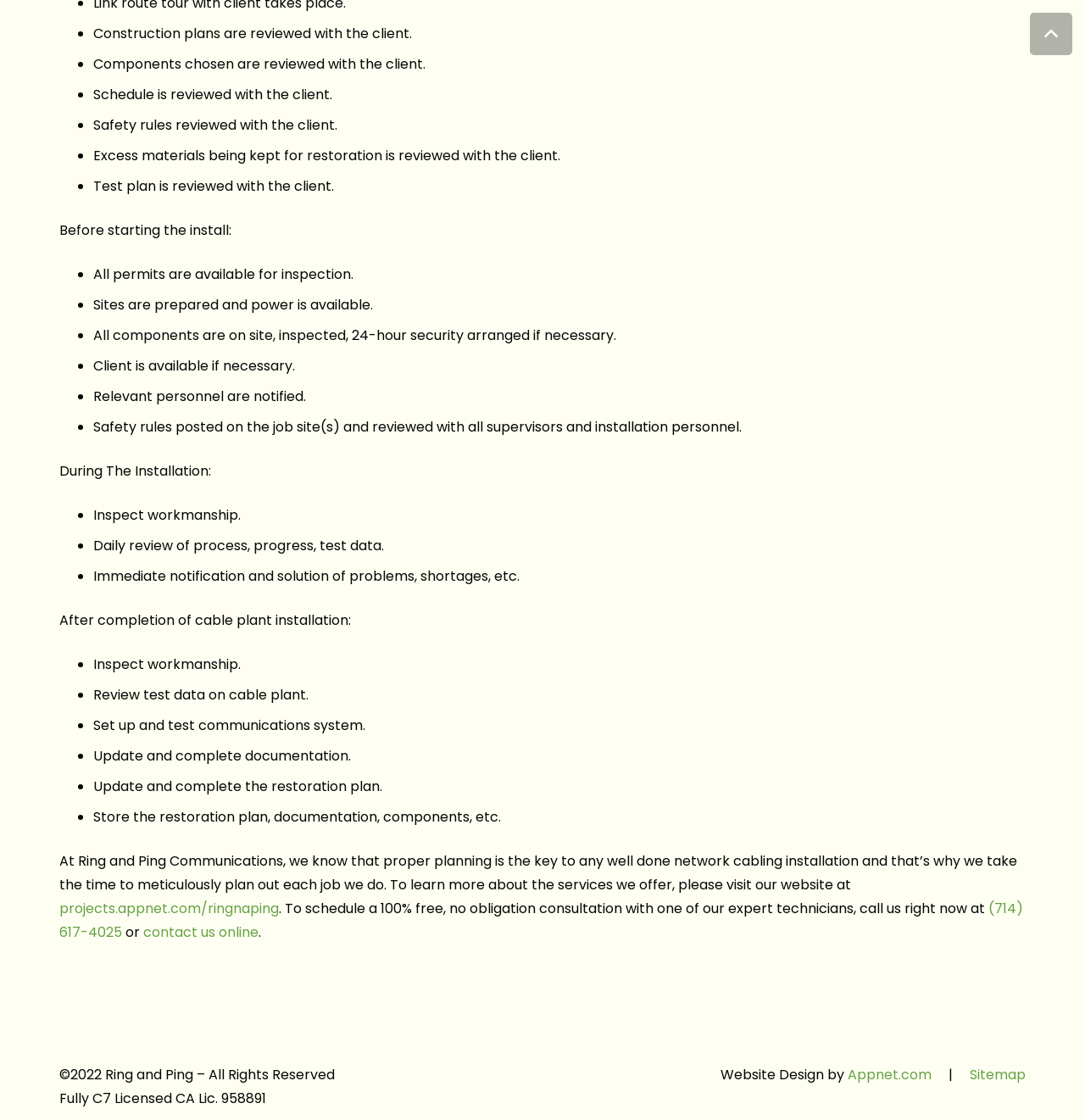Look at the image and answer the question in detail:
What is the company's name?

The company's name is mentioned in the text 'At Ring and Ping Communications, we know that proper planning is the key to any well done network cabling installation...' at the bottom of the webpage.